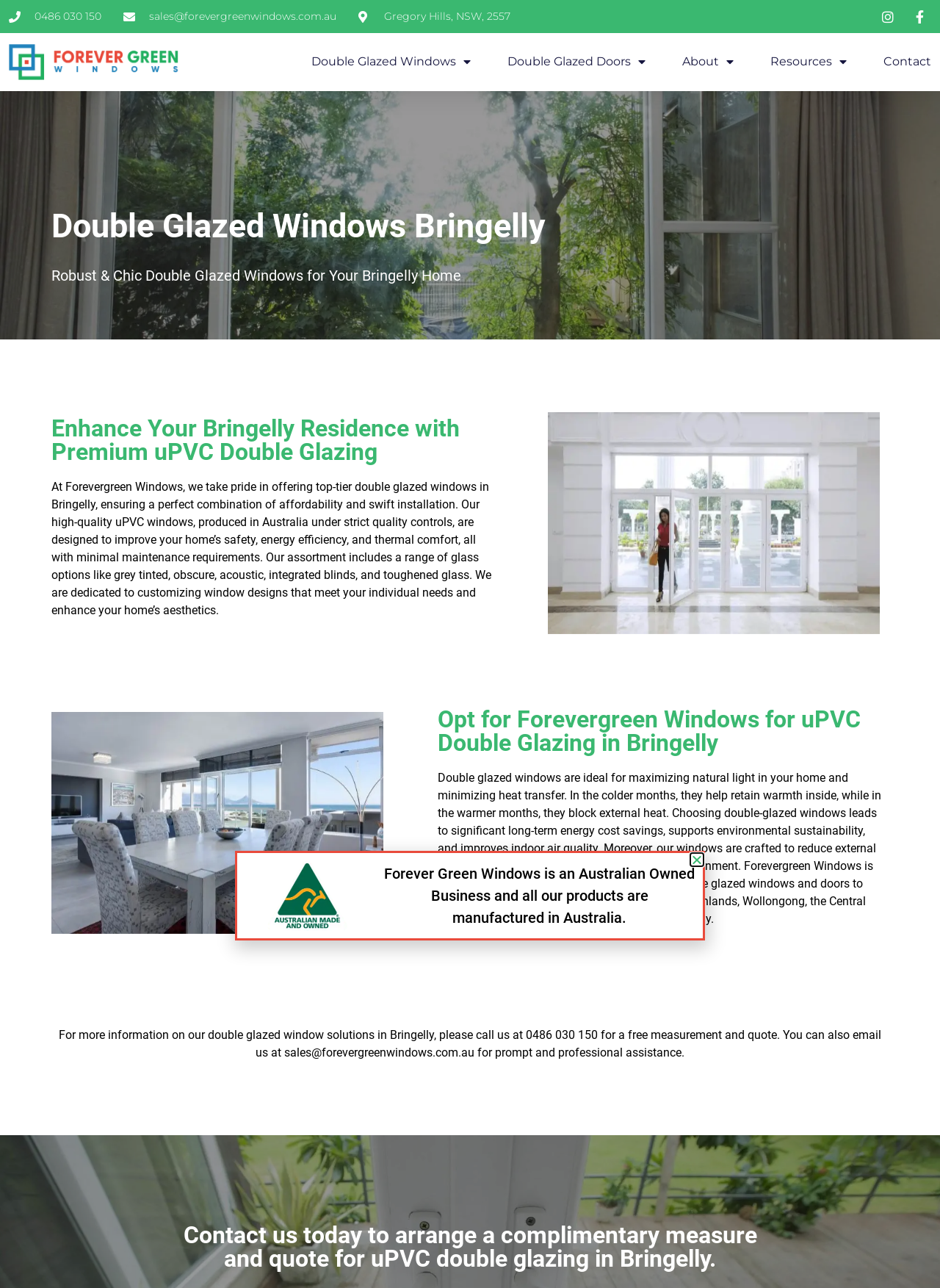Provide a brief response using a word or short phrase to this question:
What is the email address for prompt and professional assistance?

sales@forevergreenwindows.com.au